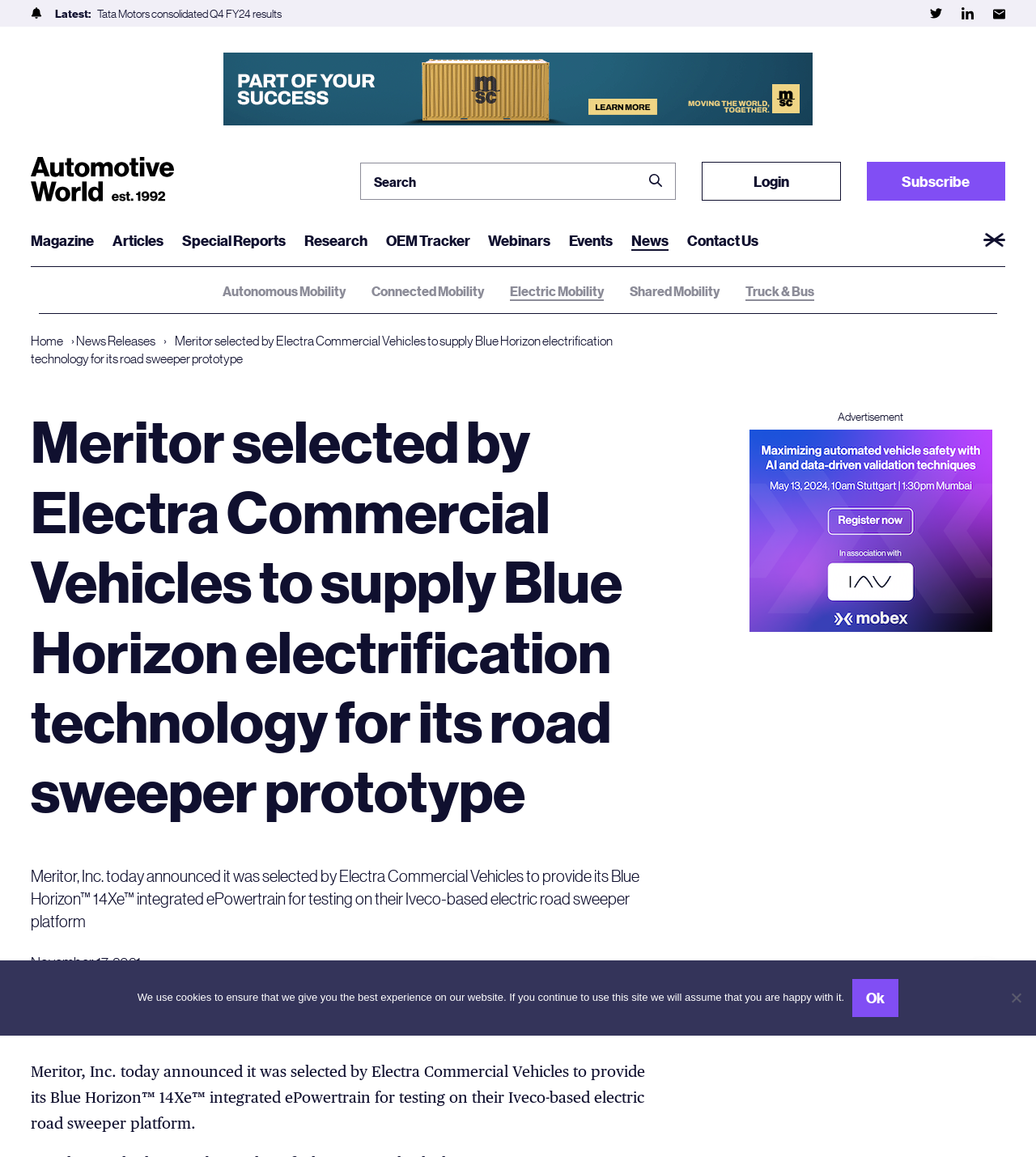Predict the bounding box coordinates of the area that should be clicked to accomplish the following instruction: "Subscribe to the magazine". The bounding box coordinates should consist of four float numbers between 0 and 1, i.e., [left, top, right, bottom].

[0.836, 0.14, 0.97, 0.173]